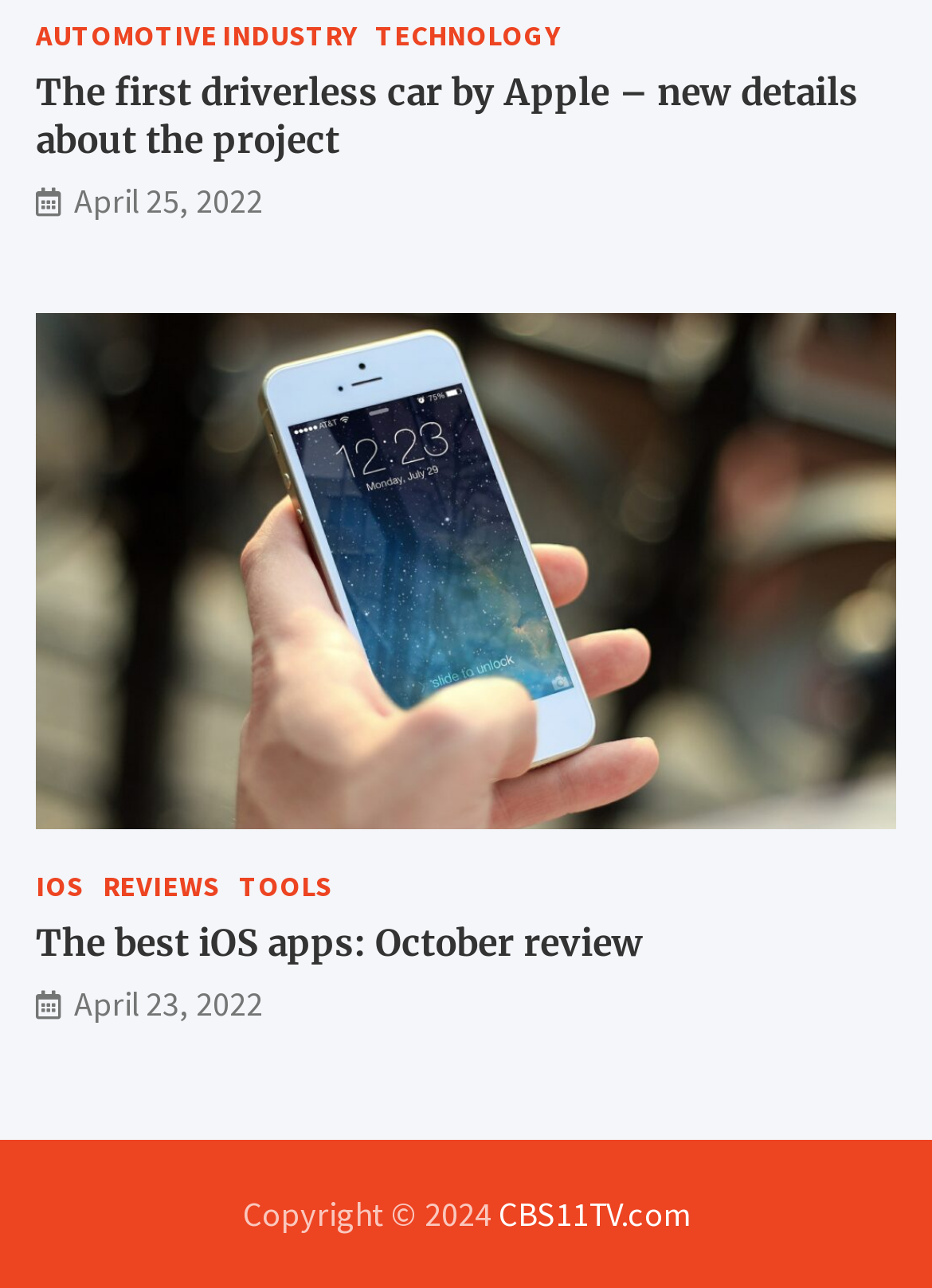Determine the bounding box coordinates of the area to click in order to meet this instruction: "Click on AUTOMOTIVE INDUSTRY".

[0.038, 0.01, 0.382, 0.045]